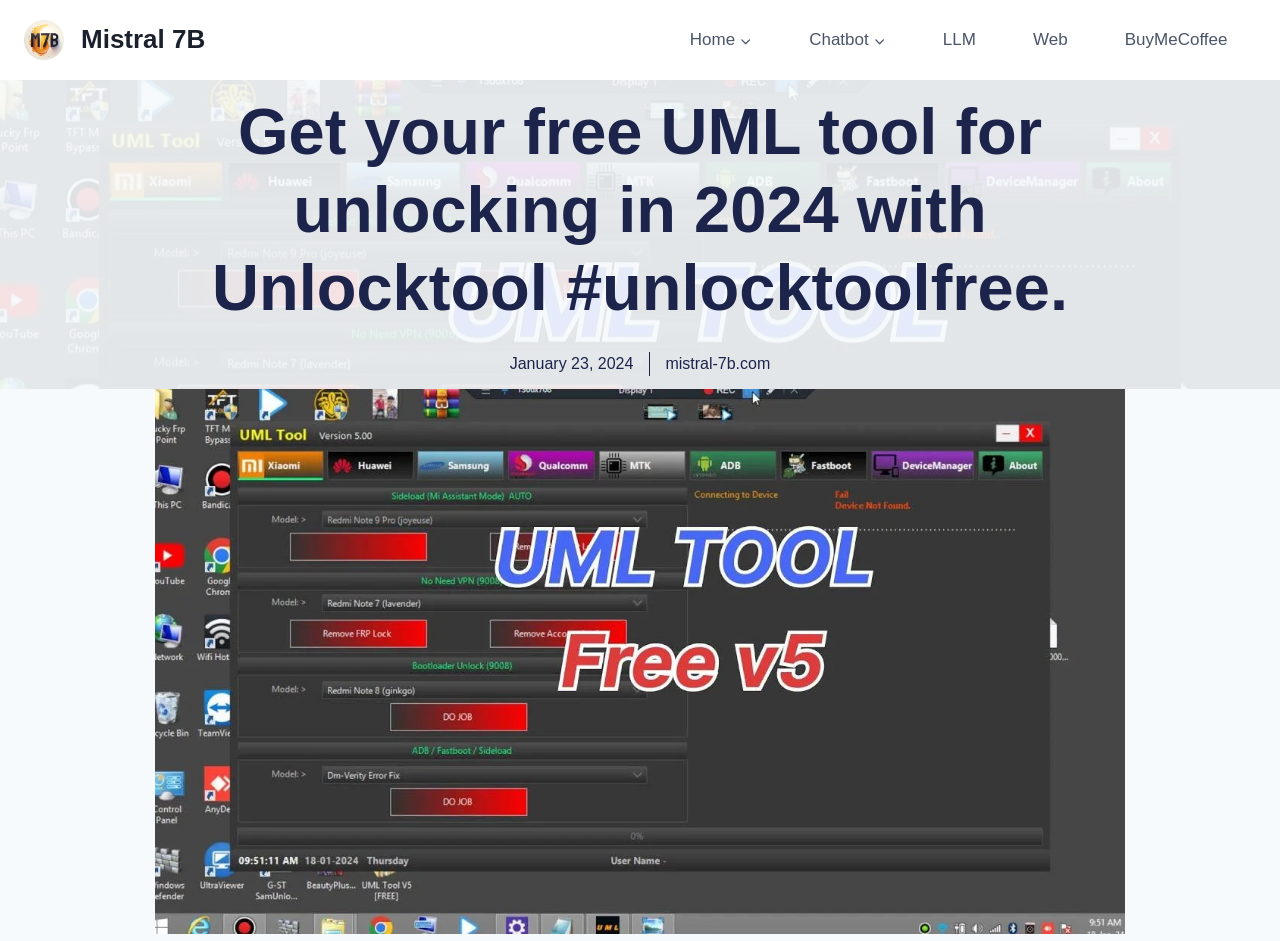Using the element description: "Mistral 7B", determine the bounding box coordinates. The coordinates should be in the format [left, top, right, bottom], with values between 0 and 1.

[0.019, 0.021, 0.16, 0.064]